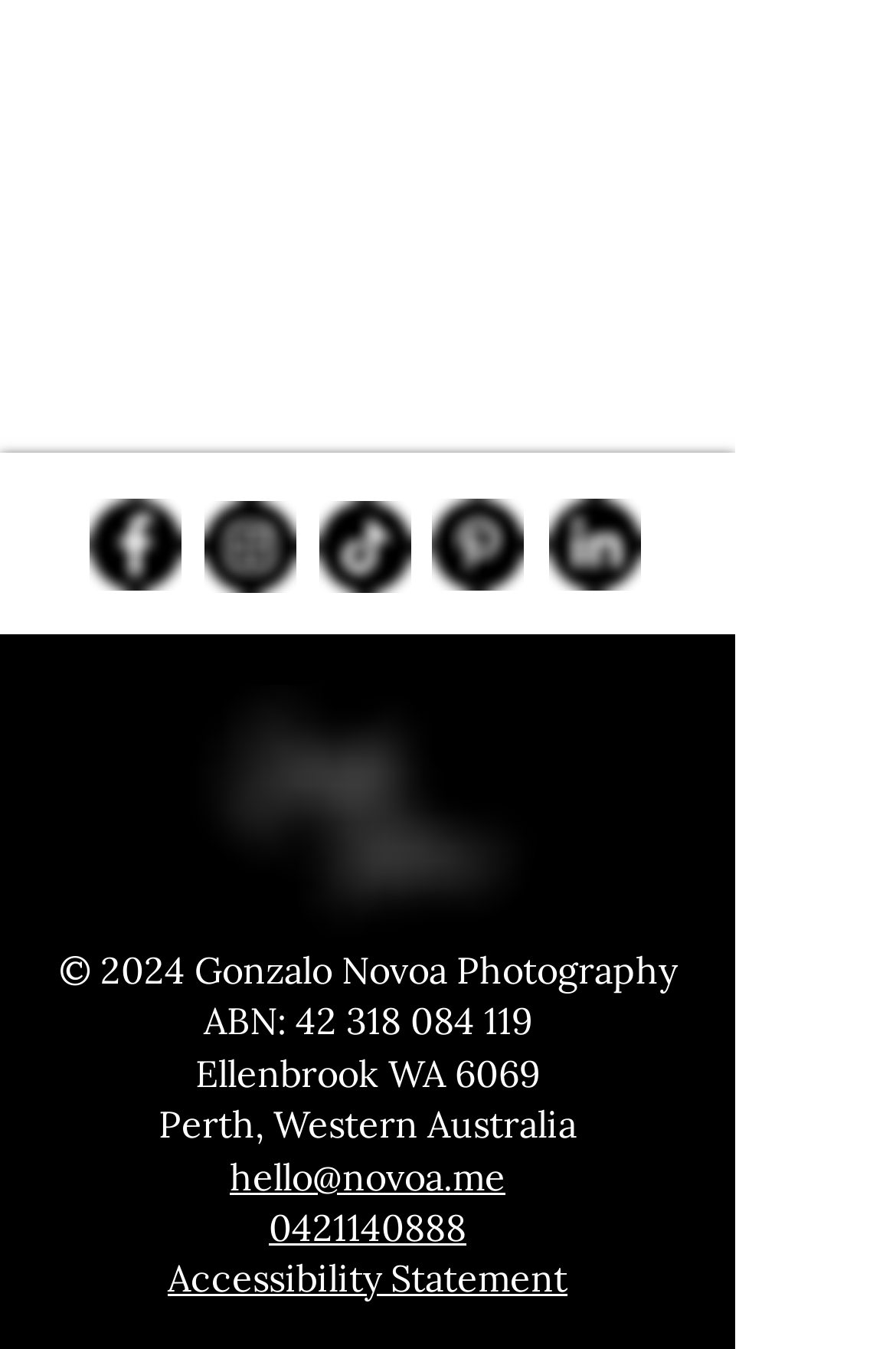What is the email address of the photographer?
Using the image, provide a detailed and thorough answer to the question.

I found the email address 'hello@novoa.me' listed as a link on the webpage, which is likely the contact email of the photographer.